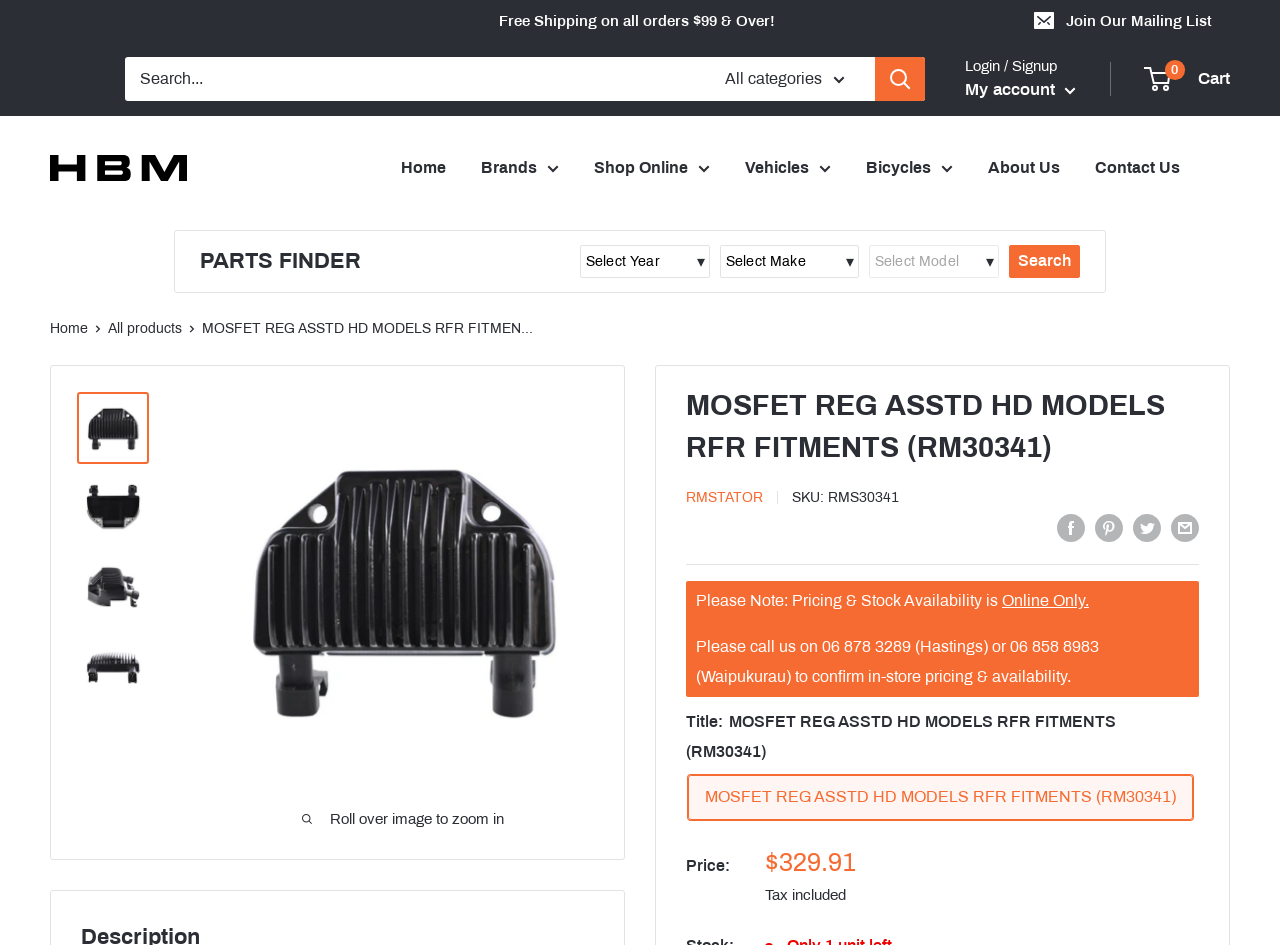Please find and generate the text of the main header of the webpage.

MOSFET REG ASSTD HD MODELS RFR FITMENTS (RM30341)